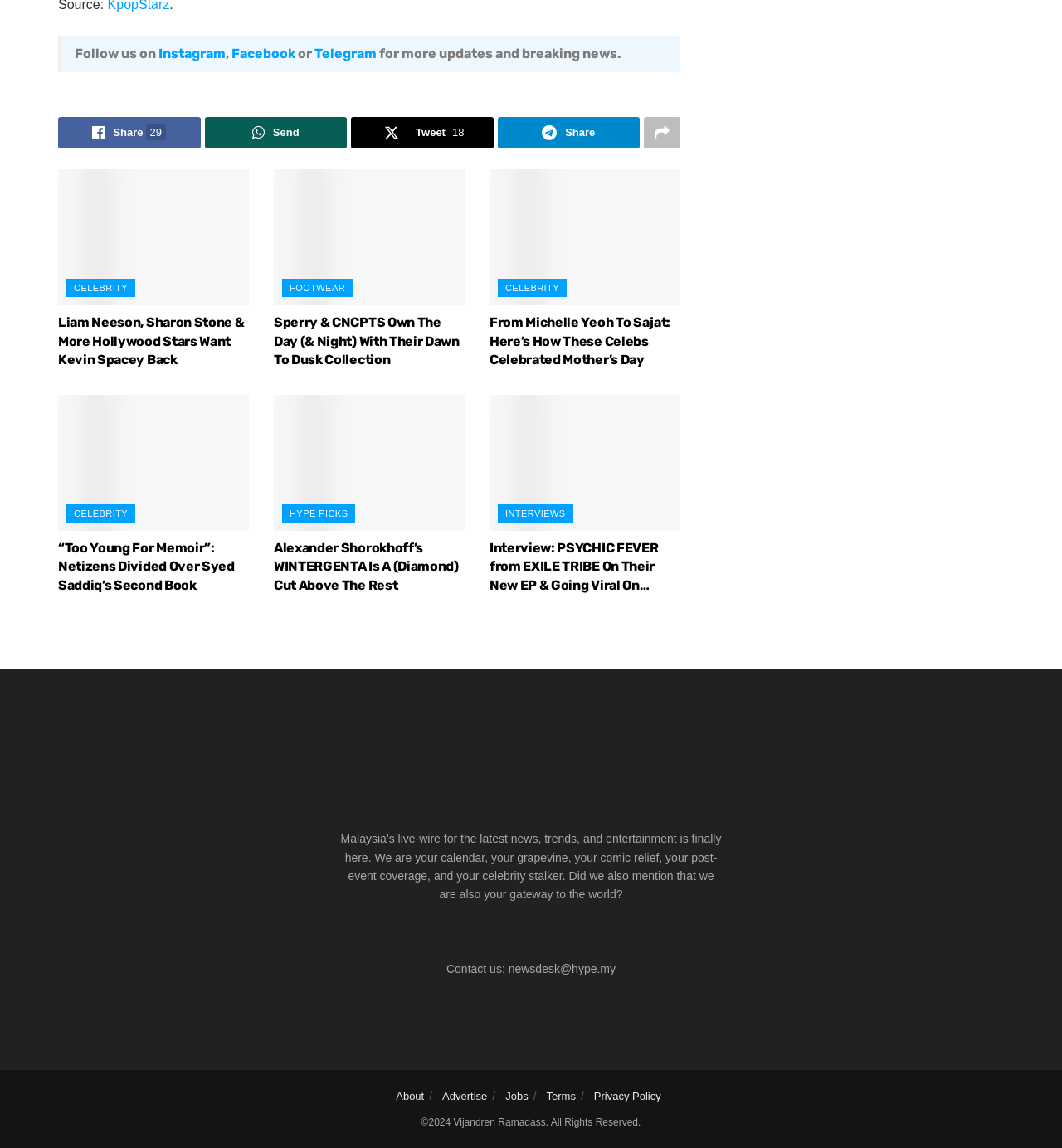What type of content can I expect to find on this website?
Based on the visual content, answer with a single word or a brief phrase.

Celebrity news, trends, entertainment